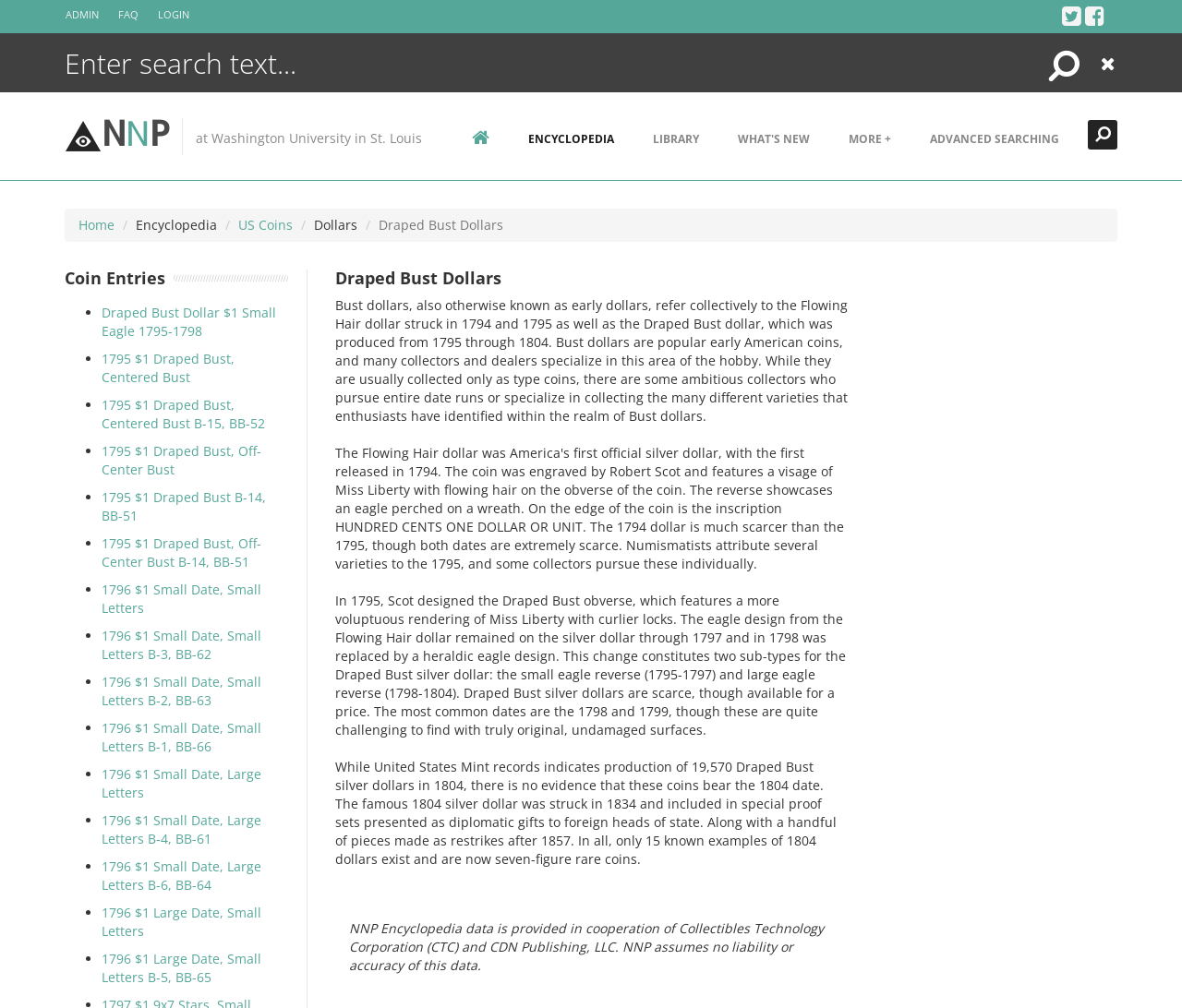What is the name of the portal?
Provide a one-word or short-phrase answer based on the image.

Newman Numismatic Portal